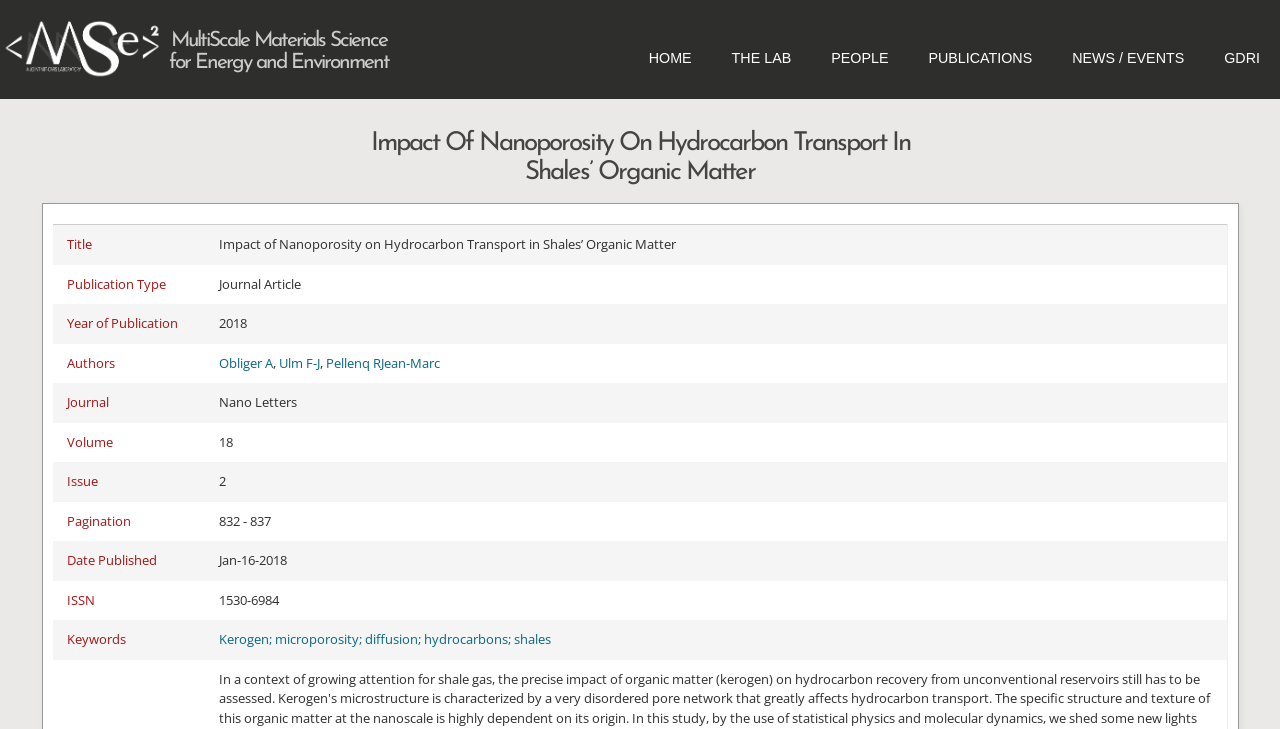Give a concise answer using one word or a phrase to the following question:
What is the publication type of the article?

Journal Article